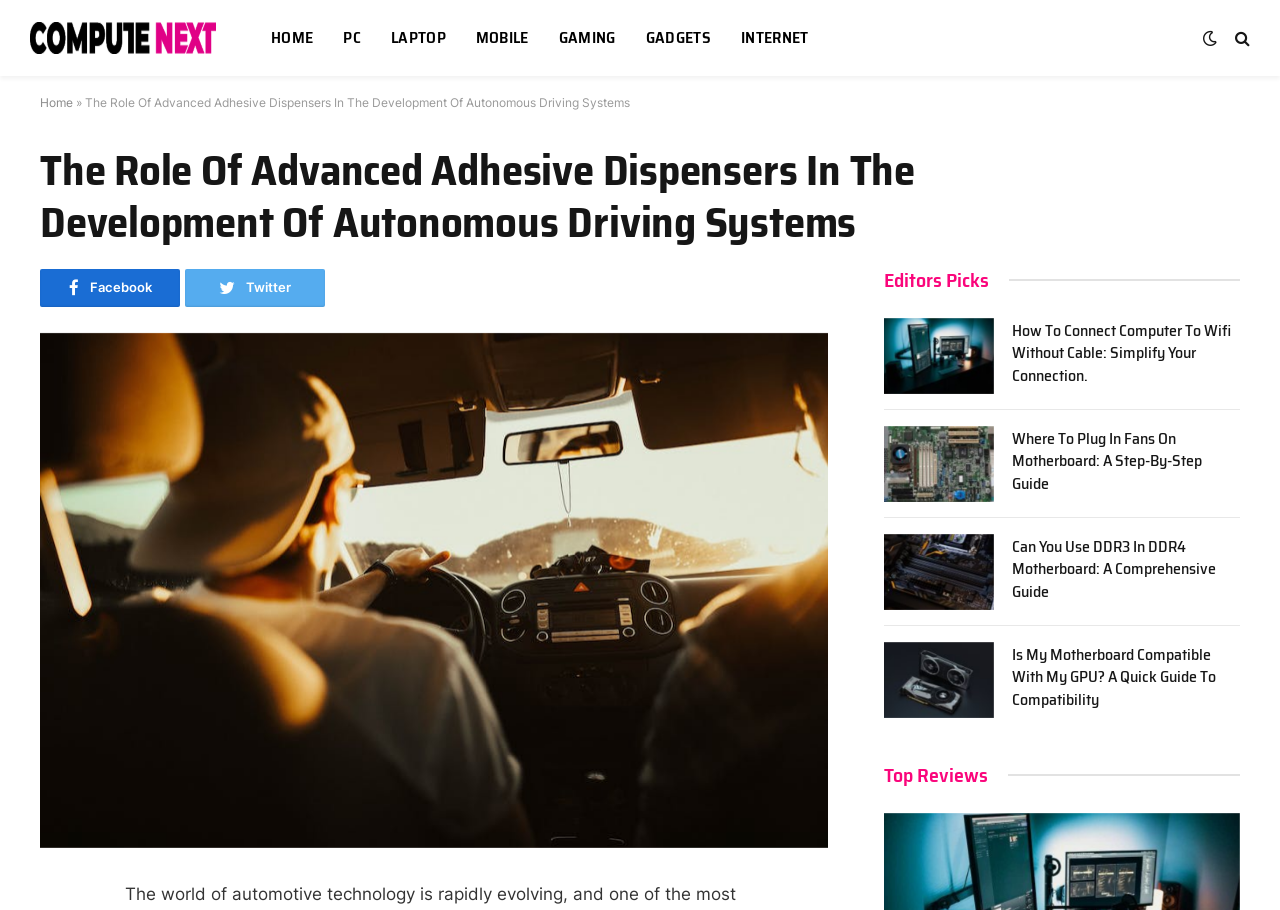Use a single word or phrase to respond to the question:
What is the name of the website?

Compute Next